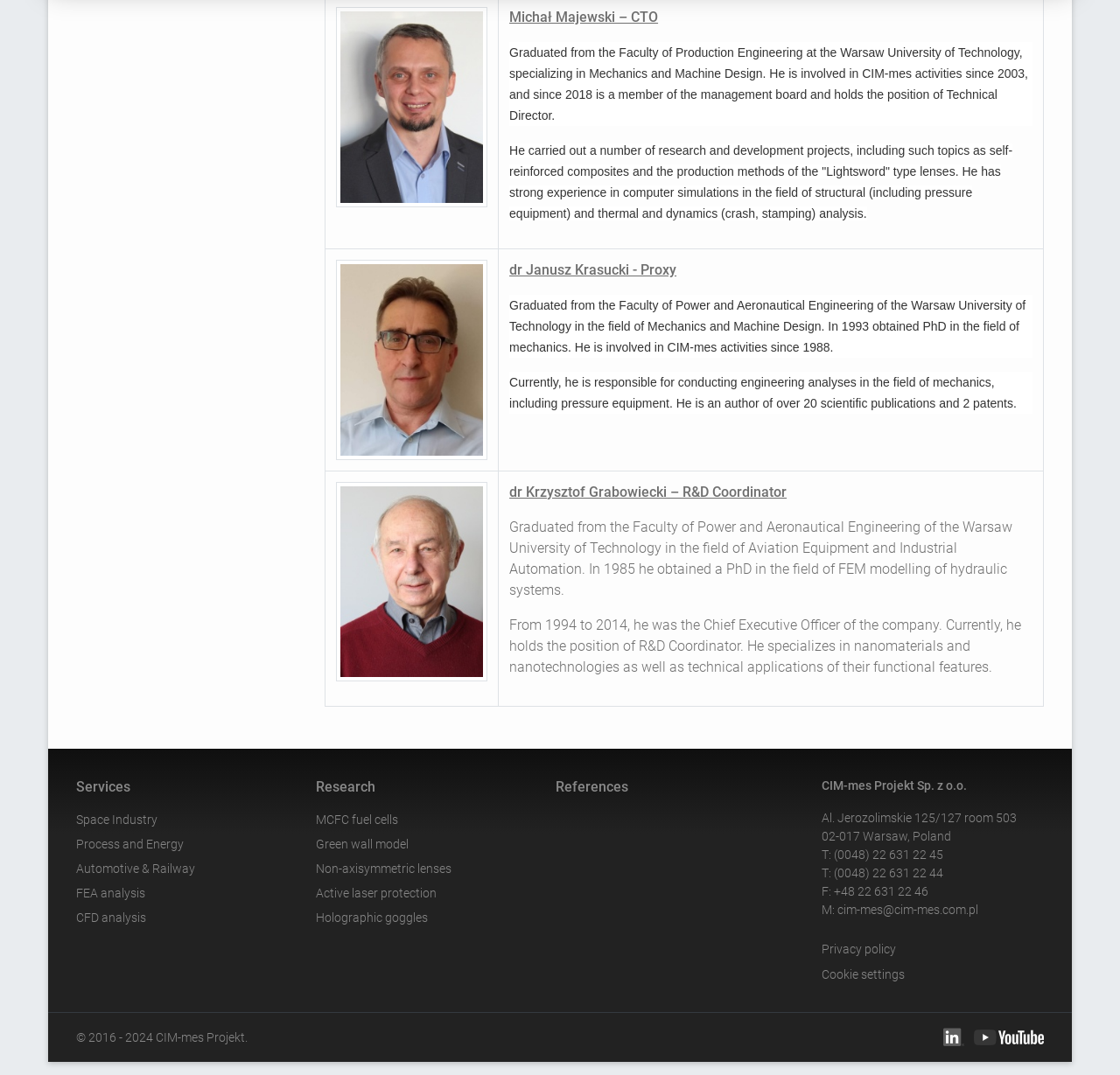Please mark the clickable region by giving the bounding box coordinates needed to complete this instruction: "Contact via phone number (0048) 22 631 22 45".

[0.745, 0.789, 0.842, 0.802]